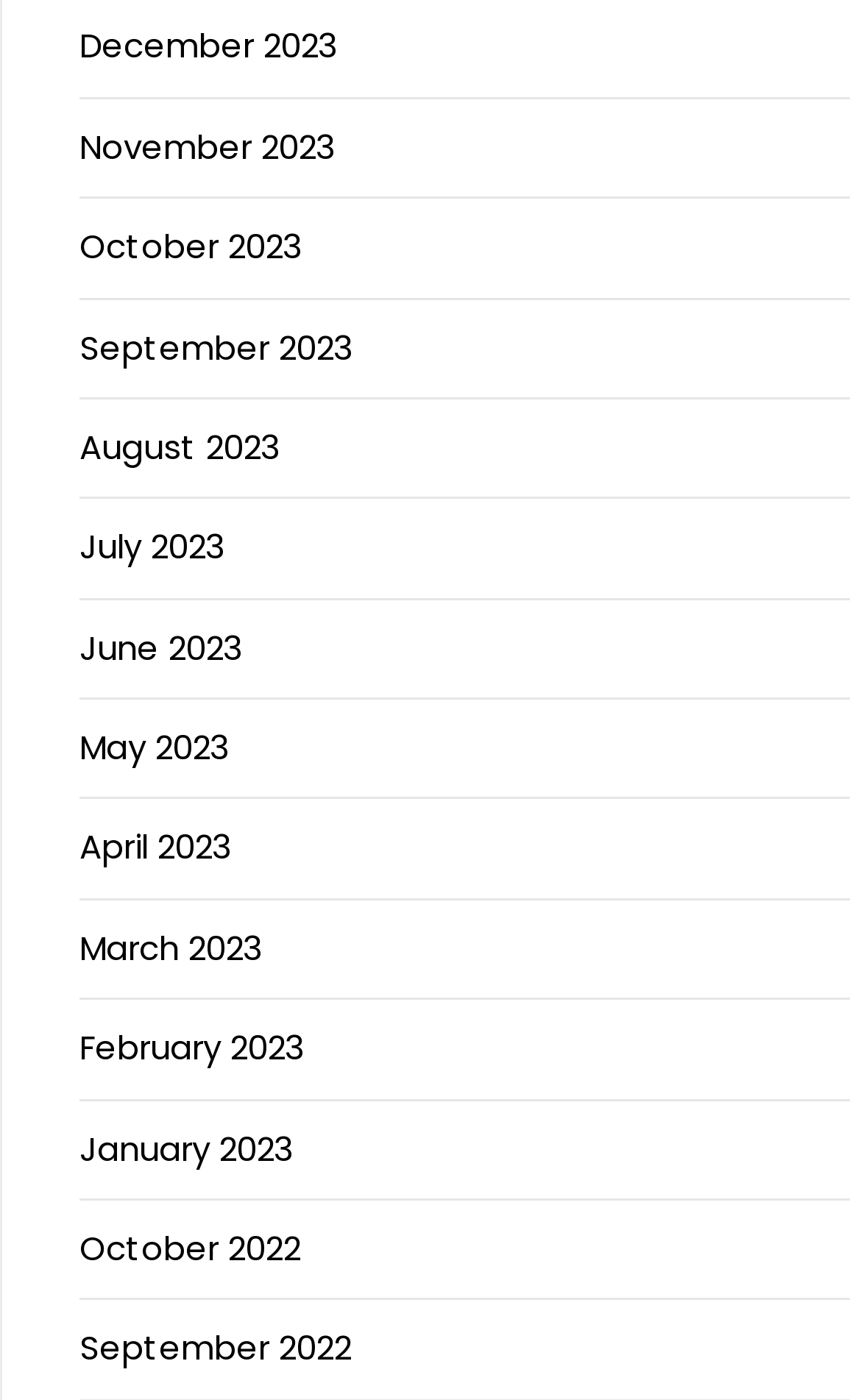Look at the image and write a detailed answer to the question: 
Are the months listed in chronological order?

By examining the list of links, I can see that the months are listed in chronological order, with the most recent month first and the earliest month last.